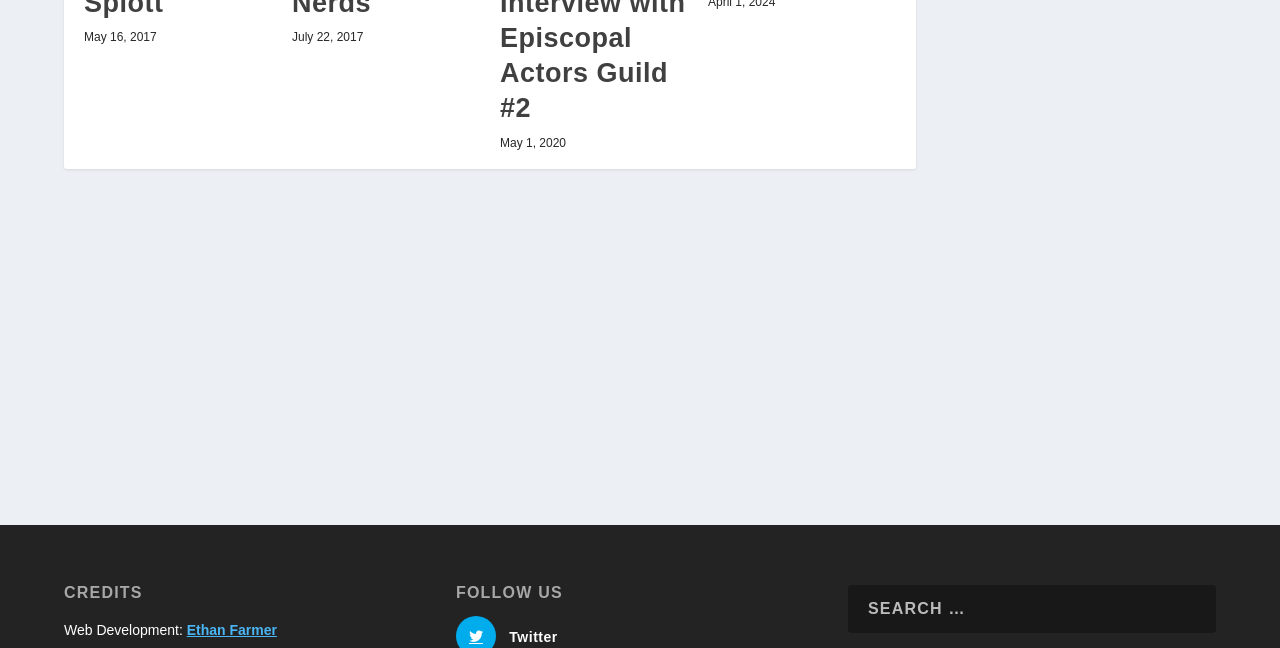Please predict the bounding box coordinates (top-left x, top-left y, bottom-right x, bottom-right y) for the UI element in the screenshot that fits the description: The Front Row Center

[0.088, 0.951, 0.195, 0.974]